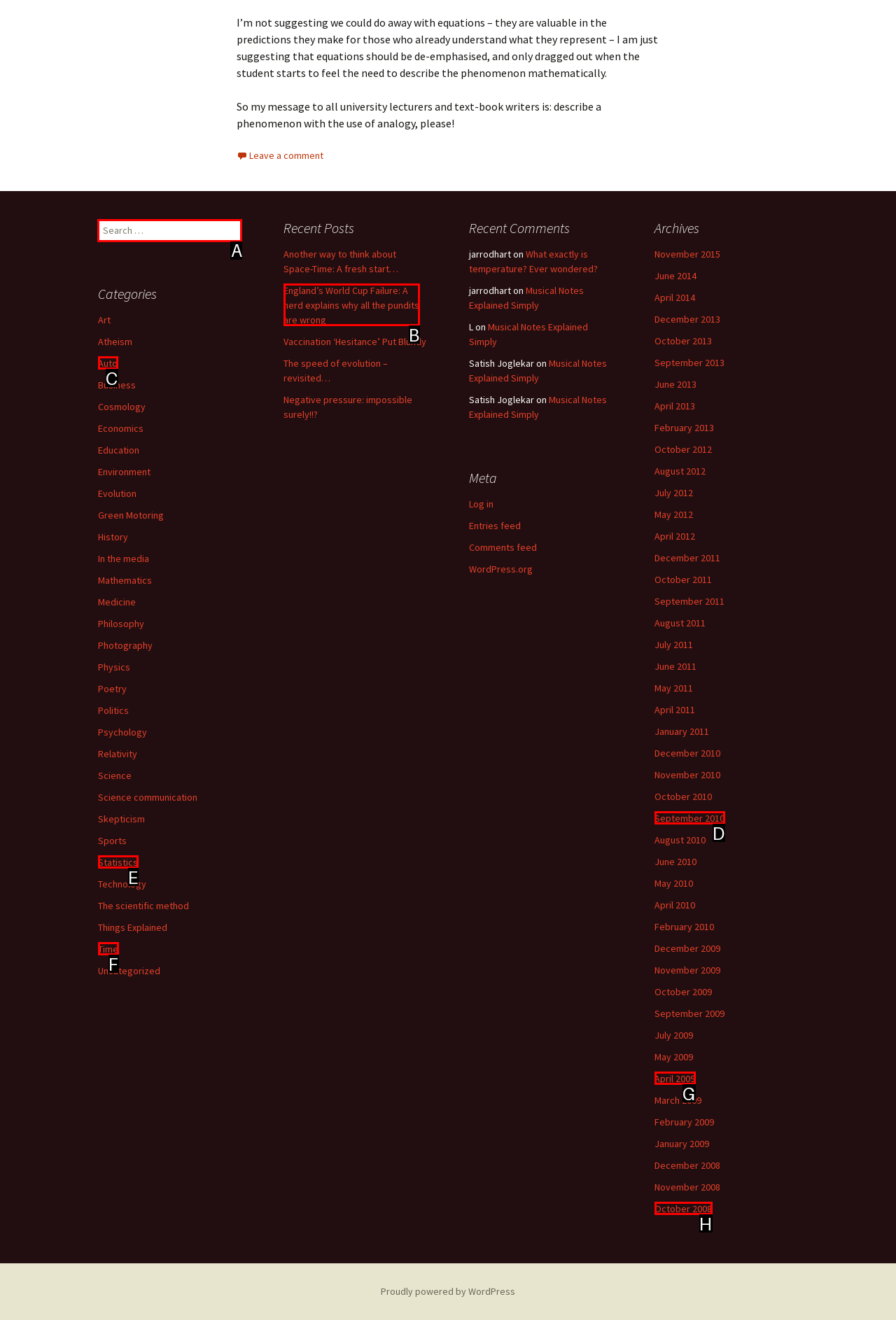Choose the UI element you need to click to carry out the task: Search for something.
Respond with the corresponding option's letter.

A